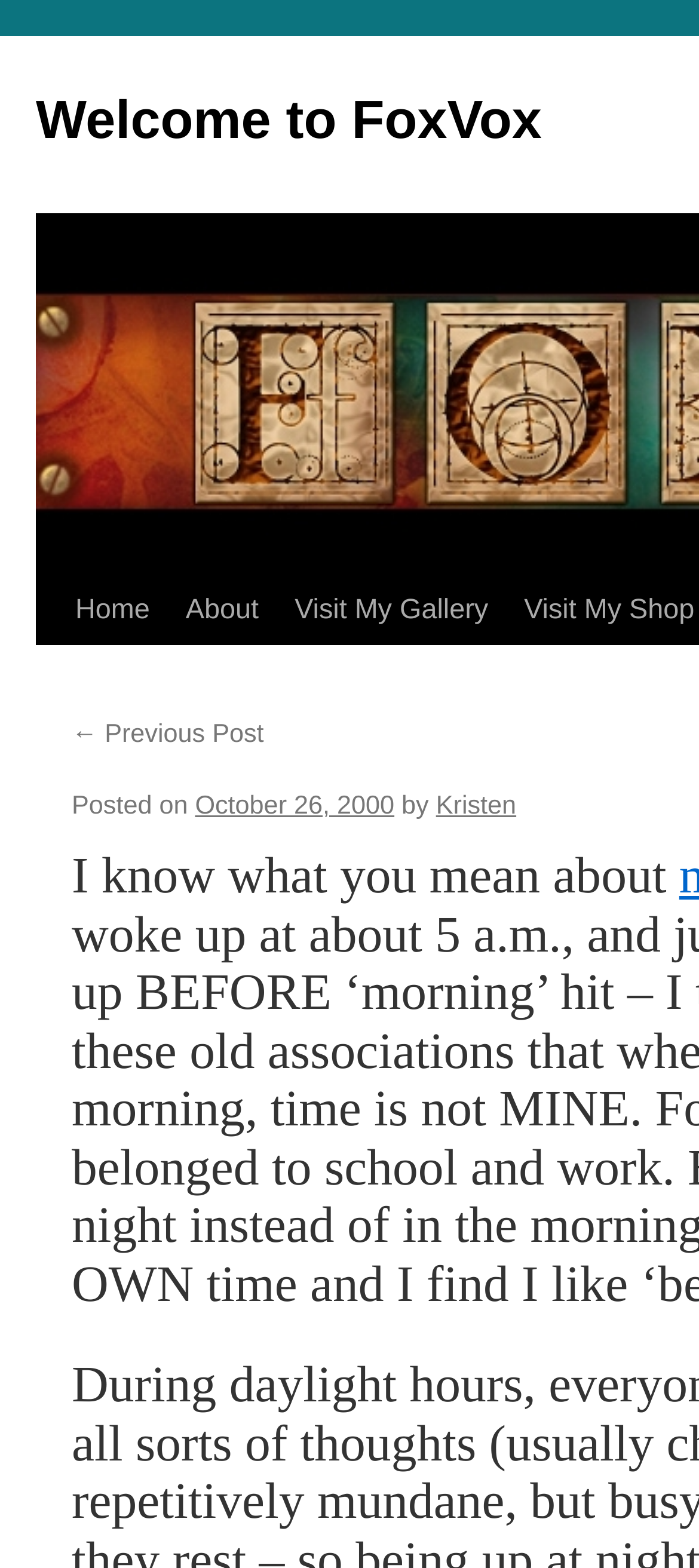Using the details from the image, please elaborate on the following question: What is the previous post link?

I found the previous post link by looking at the link '← Previous Post' which is located below the navigation menu.